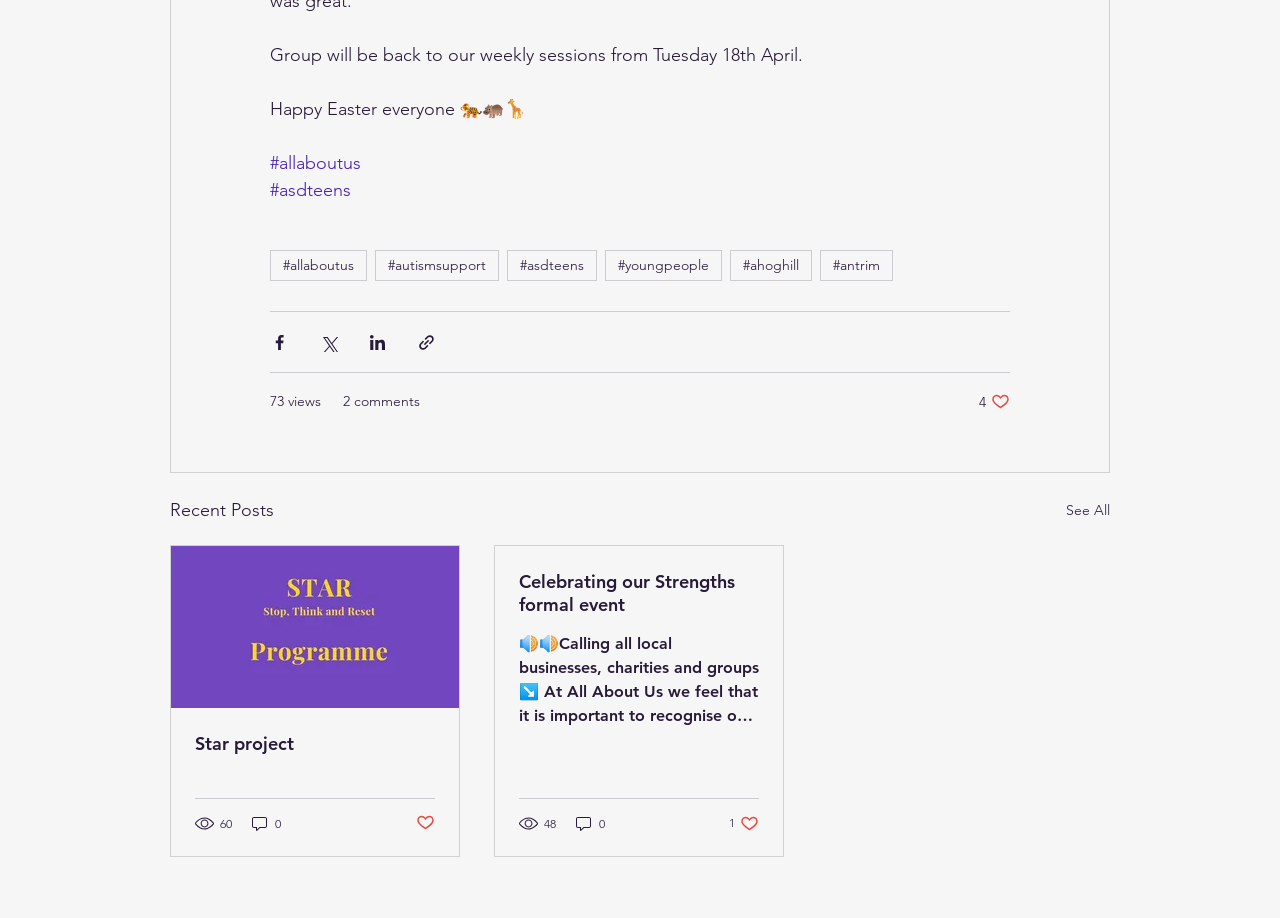Find the bounding box coordinates of the element I should click to carry out the following instruction: "Click the 'Share via Facebook' button".

[0.211, 0.363, 0.226, 0.383]